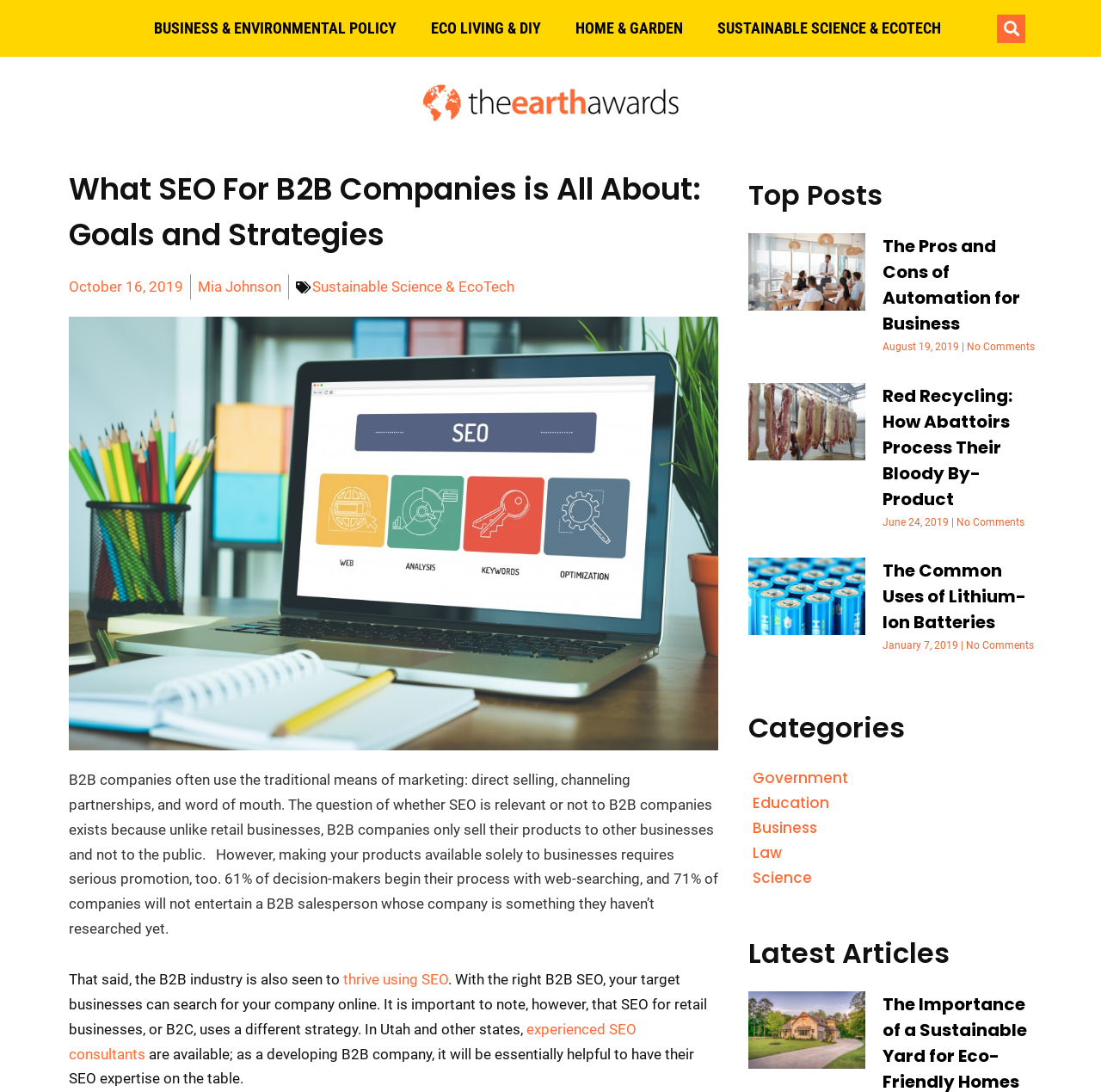Answer in one word or a short phrase: 
What is the main topic of this webpage?

SEO for B2B companies